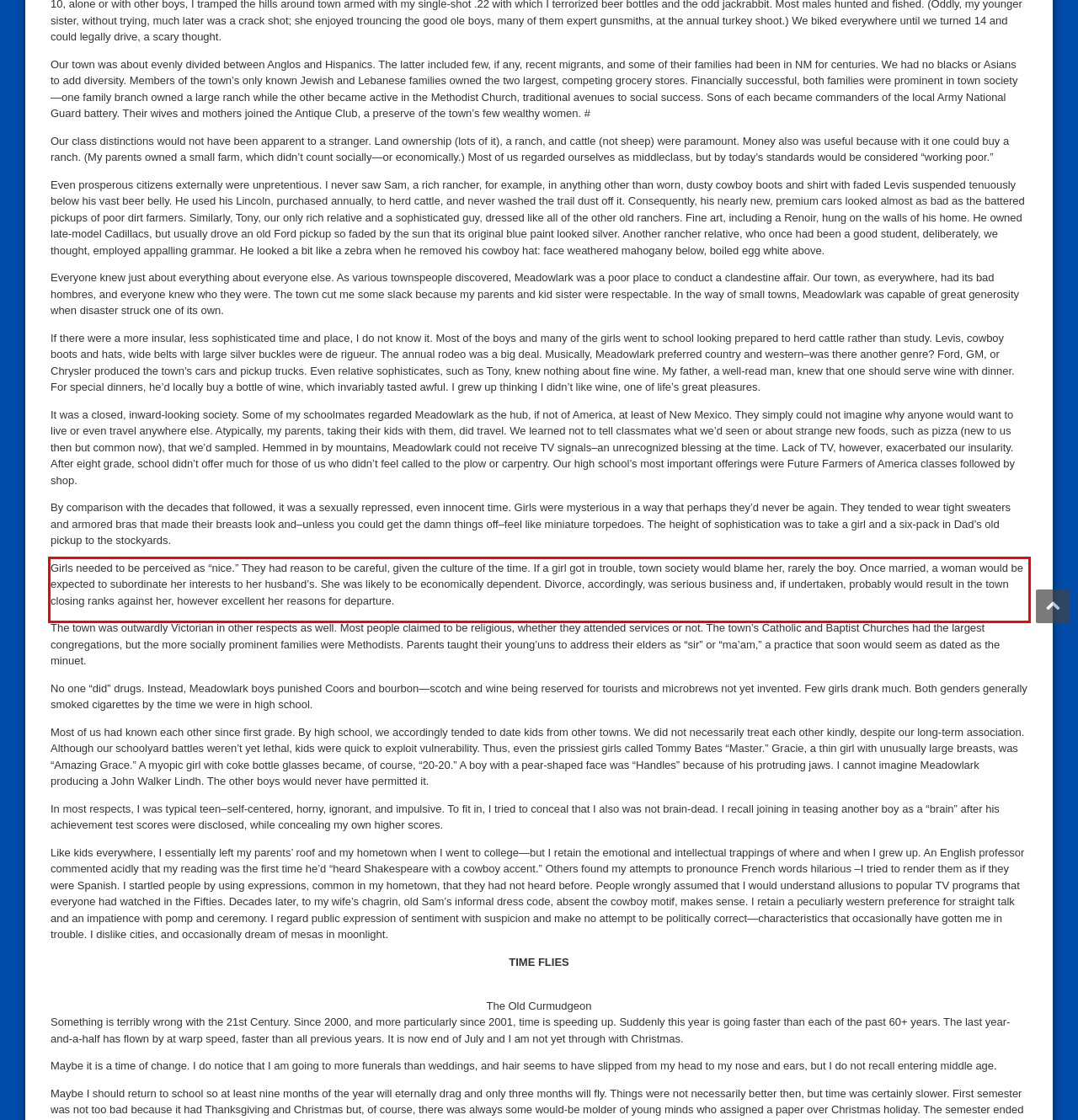Given a screenshot of a webpage with a red bounding box, extract the text content from the UI element inside the red bounding box.

Girls needed to be perceived as “nice.” They had reason to be careful, given the culture of the time. If a girl got in trouble, town society would blame her, rarely the boy. Once married, a woman would be expected to subordinate her interests to her husband’s. She was likely to be economically dependent. Divorce, accordingly, was serious business and, if undertaken, probably would result in the town closing ranks against her, however excellent her reasons for departure.